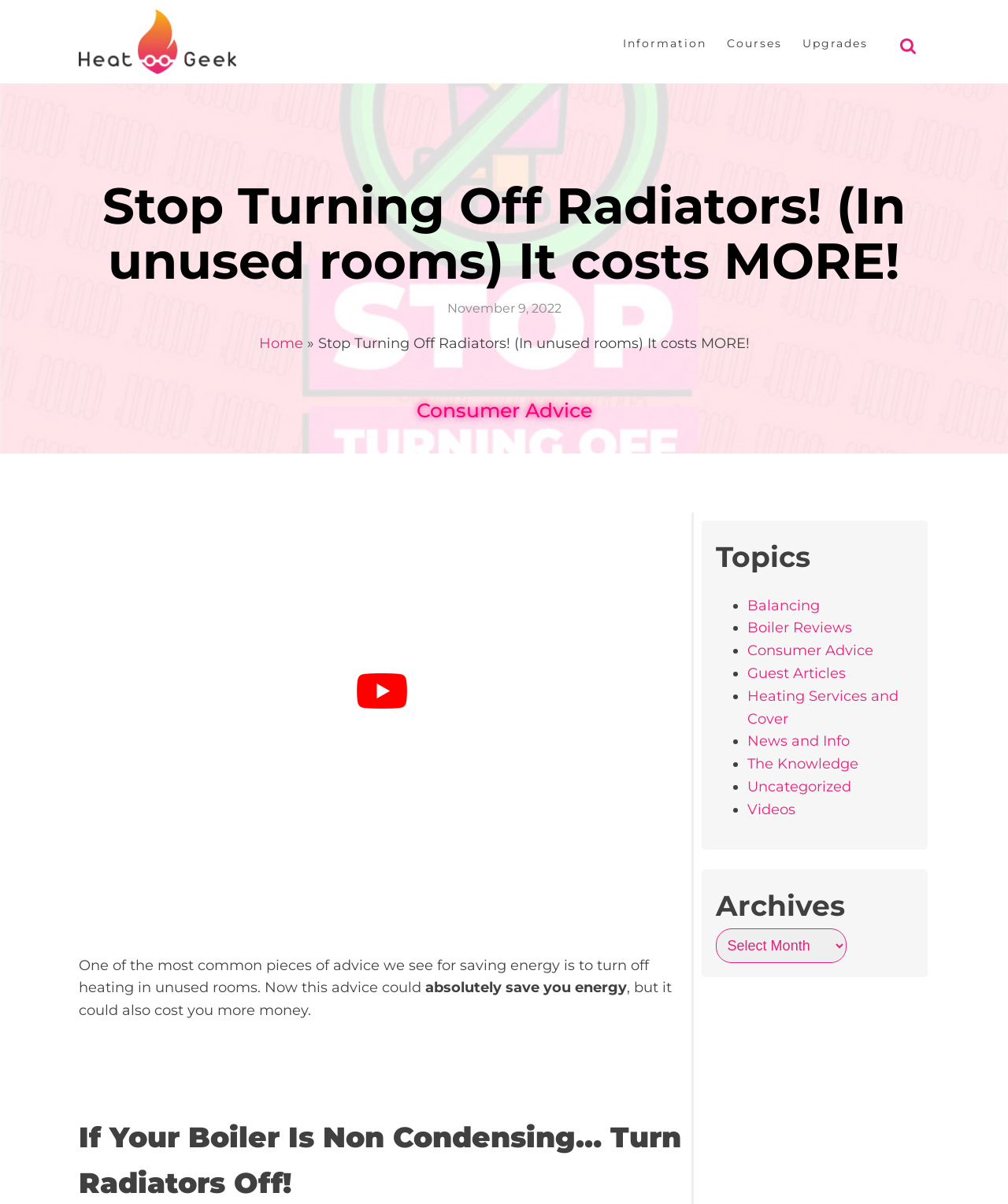Please predict the bounding box coordinates of the element's region where a click is necessary to complete the following instruction: "select Archives". The coordinates should be represented by four float numbers between 0 and 1, i.e., [left, top, right, bottom].

[0.71, 0.771, 0.84, 0.8]